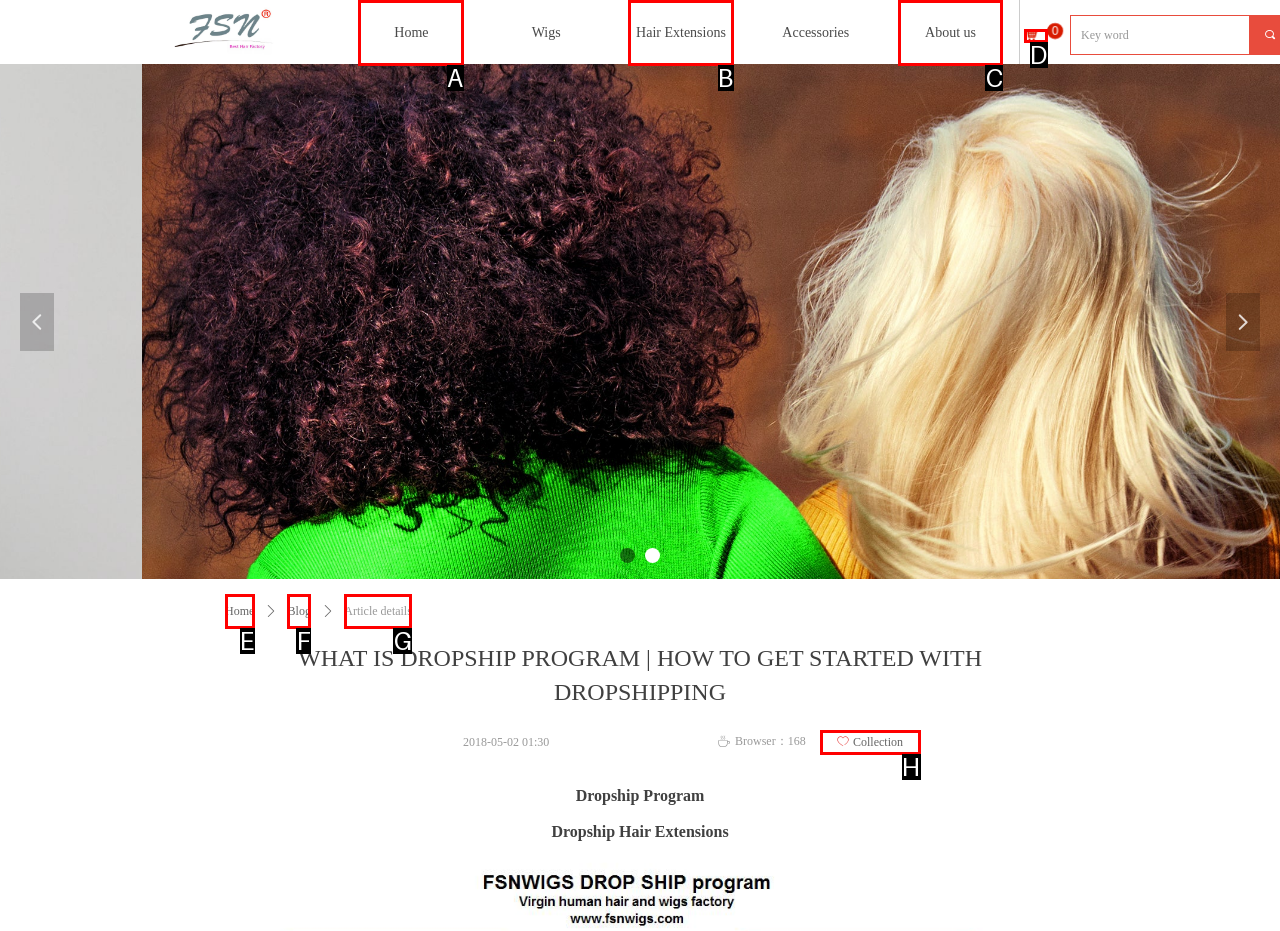Choose the HTML element to click for this instruction: View Applications Answer with the letter of the correct choice from the given options.

None